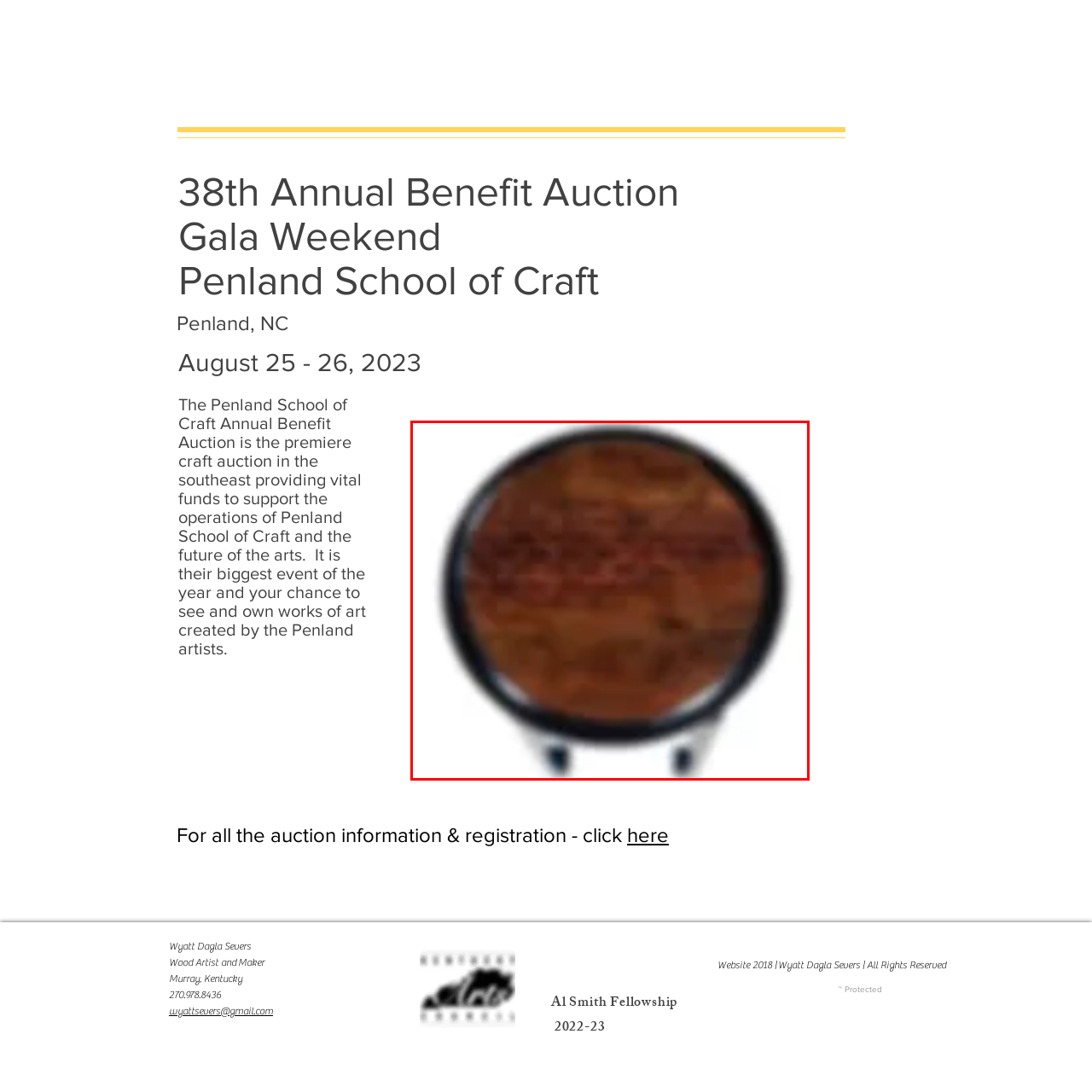Carefully describe the image located within the red boundary.

This image features a circular wooden piece, beautifully crafted and polished to highlight the rich, warm tones of the wood grain. It appears to be a unique art piece, possibly intended for display or as part of functional art, reflecting the fine craftsmanship associated with the Penland School of Craft. The piece may represent the artistry of Wyatt Dagla Severs, a wood artist and maker from Murray, Kentucky, who is known for creating intricate and aesthetically pleasing wooden objects. This artwork is showcased during the 38th Annual Benefit Auction Gala Weekend, an event that supports the ongoing operations and artistic projects of the Penland School of Craft. The gala is a significant occasion for art enthusiasts and collectors to acquire remarkable works by talented artists.